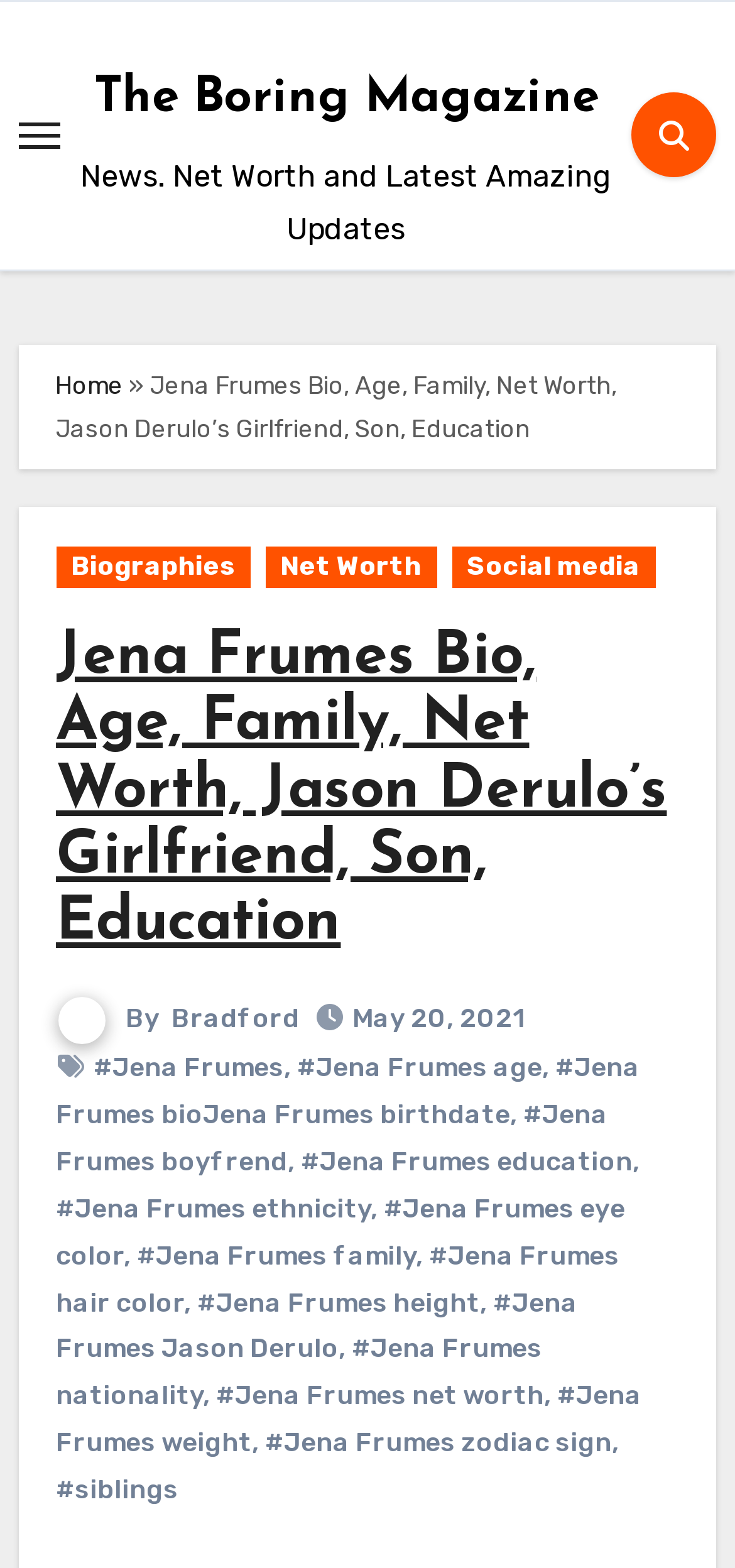Provide a thorough and detailed response to the question by examining the image: 
How many tags are related to Jena Frumes?

The webpage has 14 links starting with '#Jena Frumes', which are likely tags related to Jena Frumes, such as her age, bio, boyfriend, education, etc.